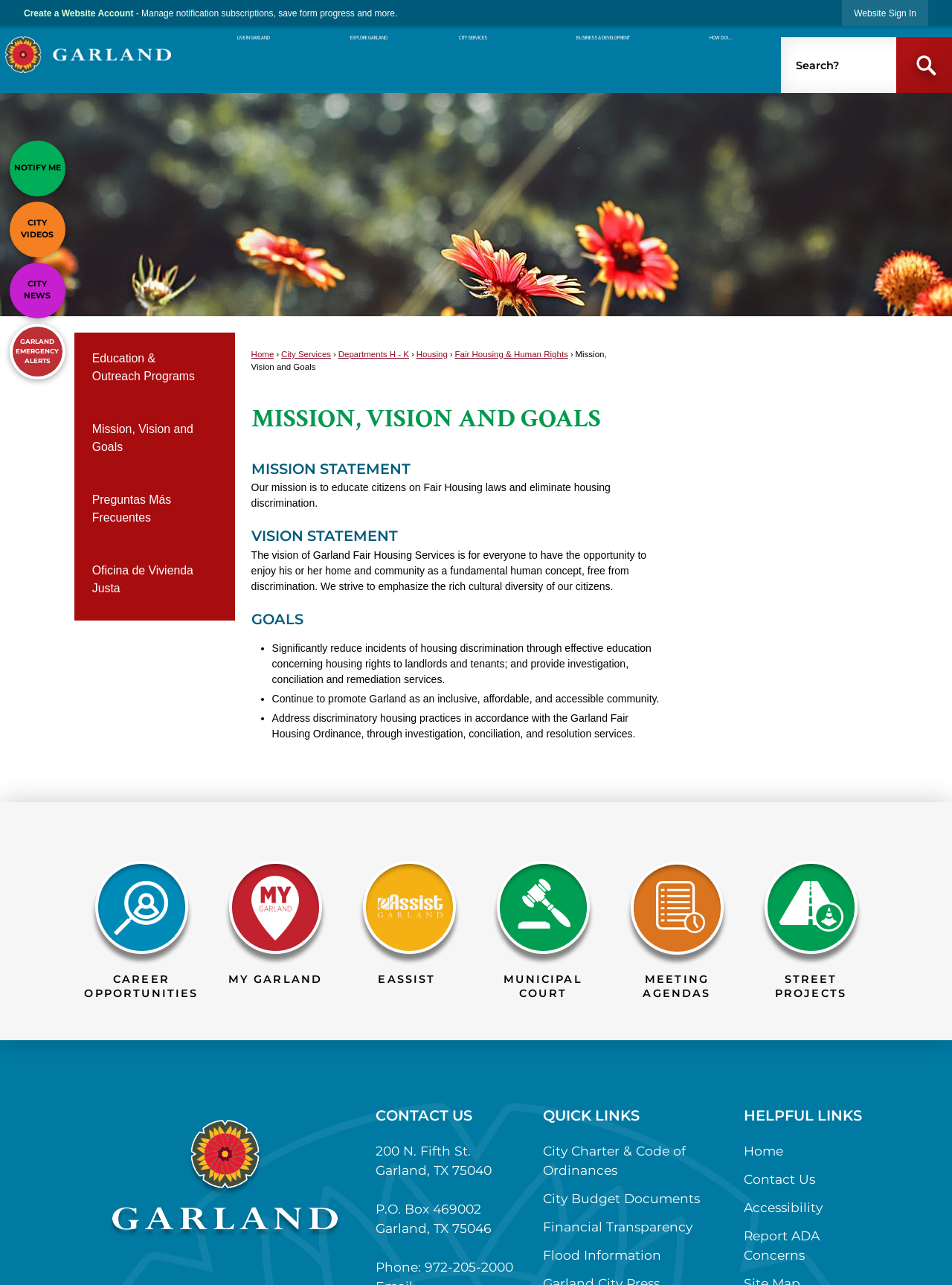Please determine the bounding box coordinates for the UI element described as: "How Do I...".

[0.725, 0.02, 0.79, 0.038]